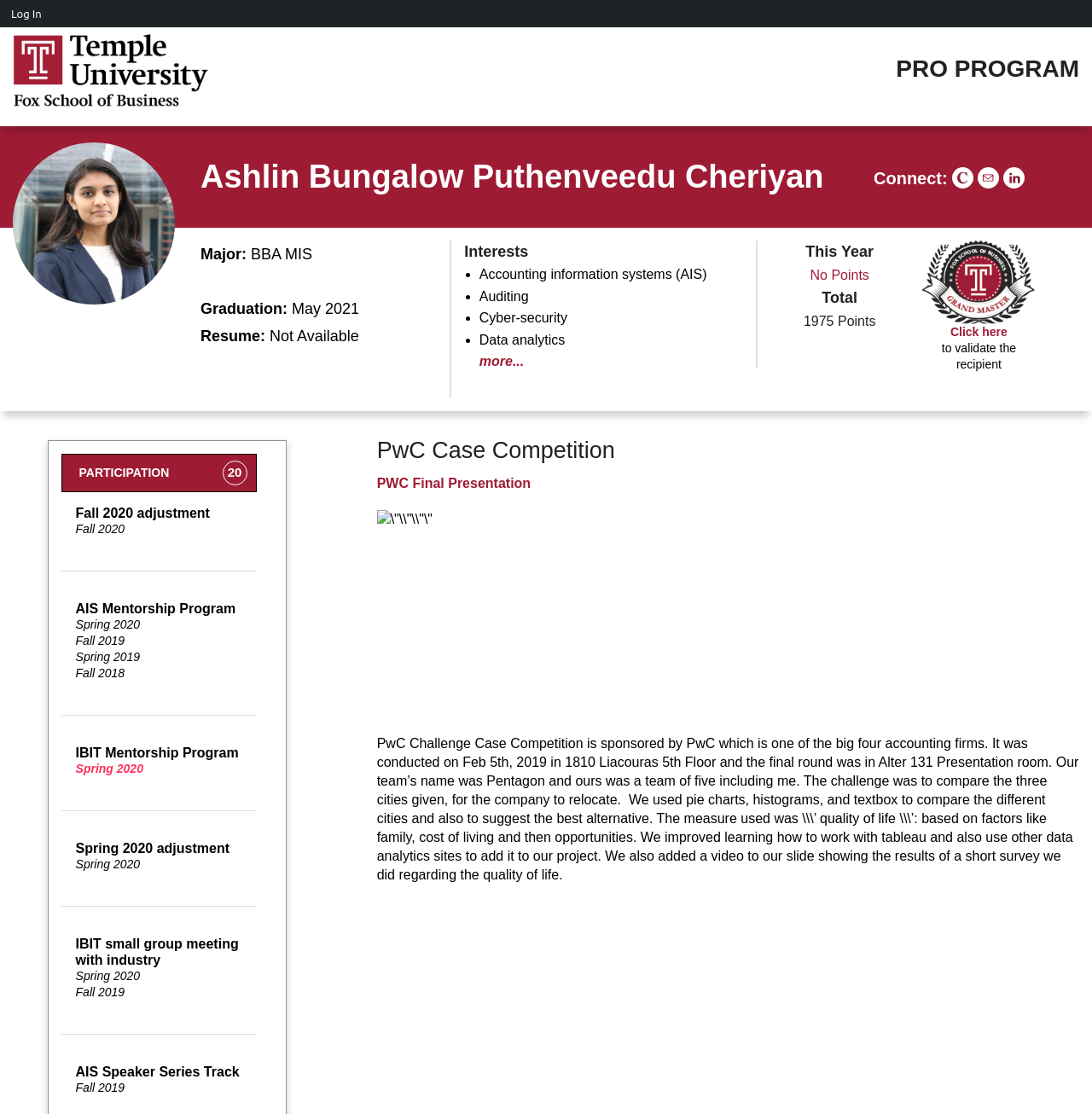Determine the bounding box coordinates for the UI element matching this description: "No Points".

[0.738, 0.239, 0.8, 0.254]